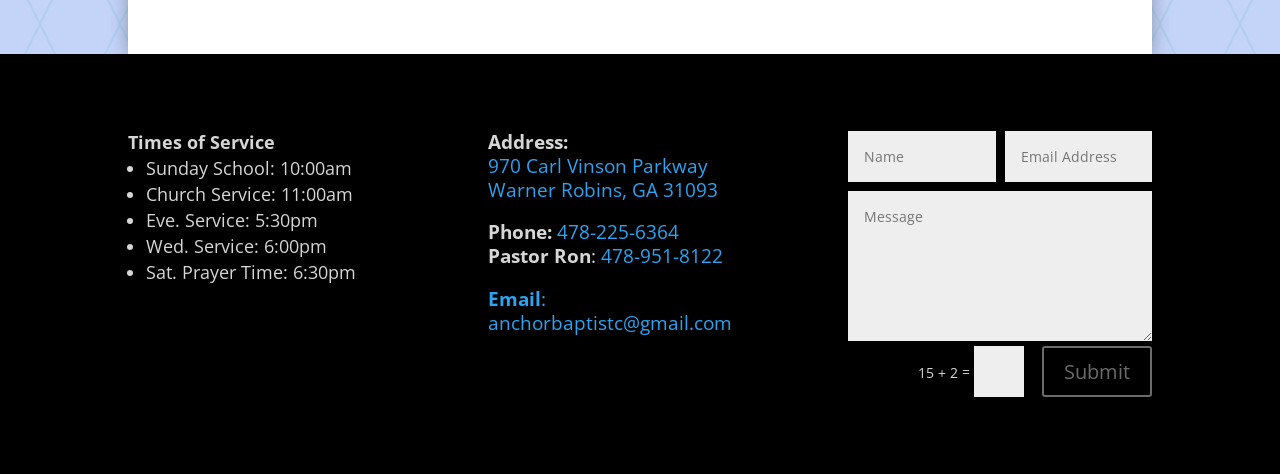Use a single word or phrase to answer this question: 
How many textboxes are there on the webpage?

4